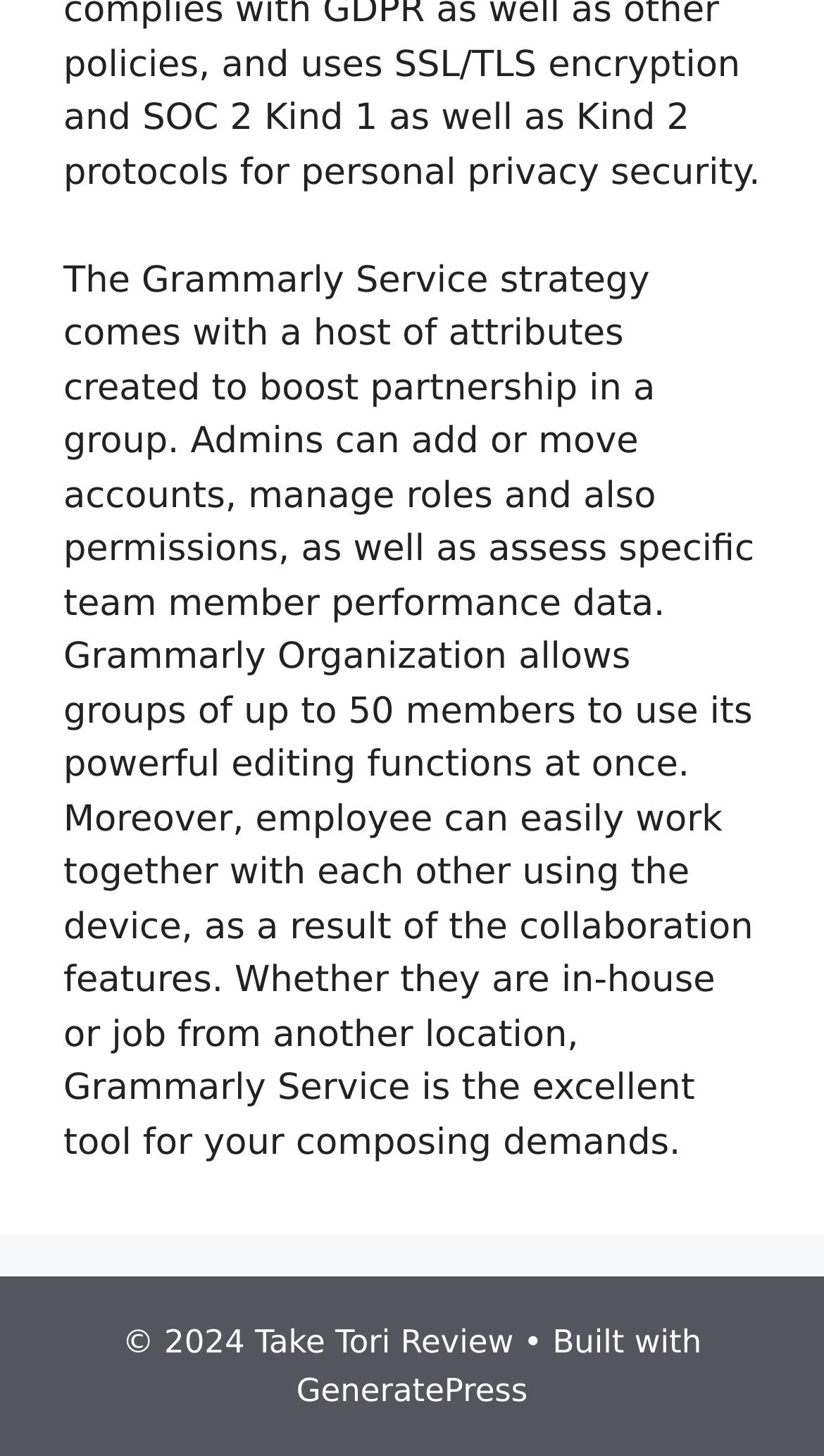Please predict the bounding box coordinates (top-left x, top-left y, bottom-right x, bottom-right y) for the UI element in the screenshot that fits the description: GeneratePress

[0.36, 0.942, 0.64, 0.968]